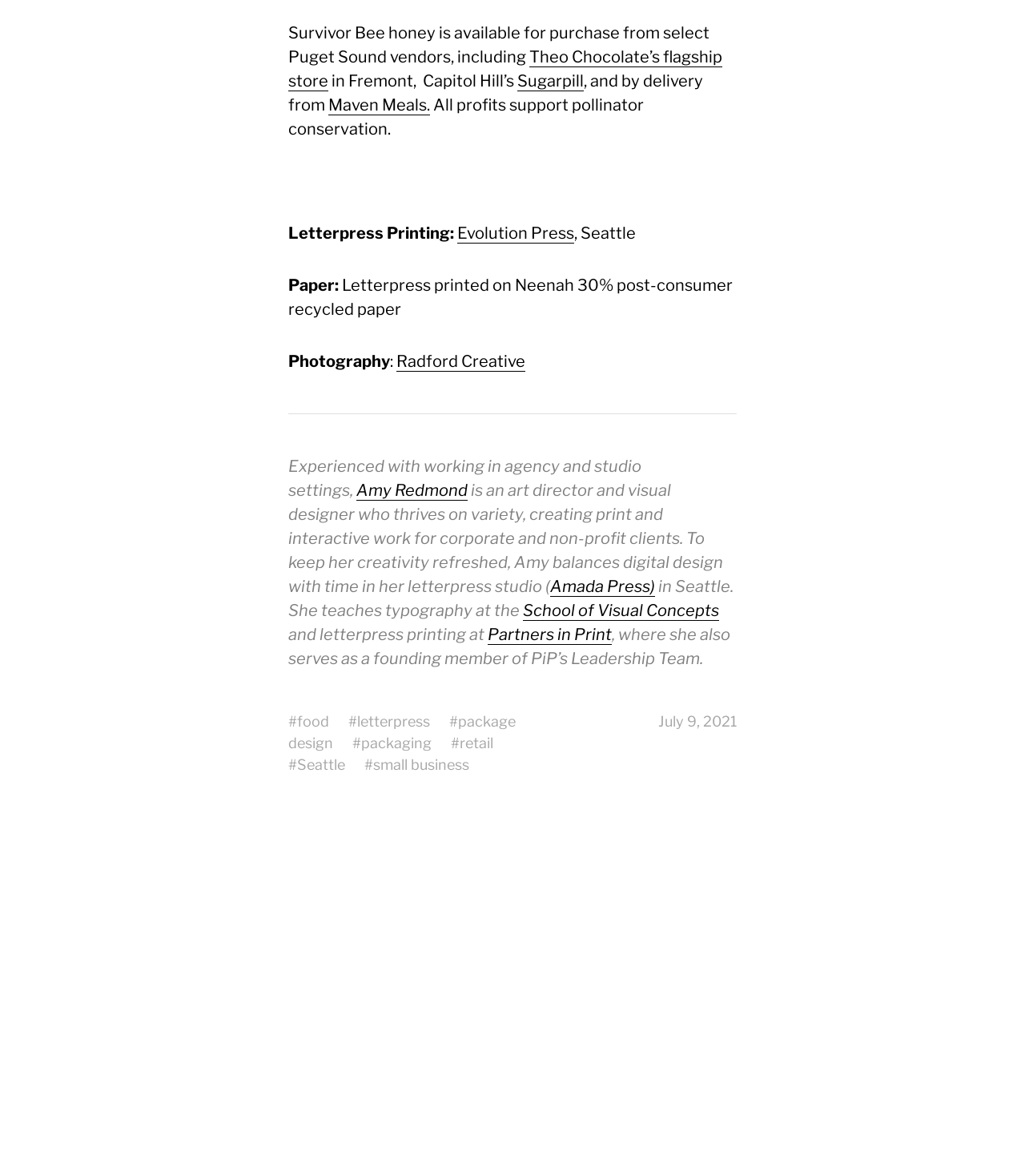With reference to the image, please provide a detailed answer to the following question: What is the name of the program mentioned at the bottom of the page?

I found the answer by looking at the heading 'YMCA — Outdoor Leadership Program' at the bottom of the page, which suggests that it is a program mentioned on the webpage.